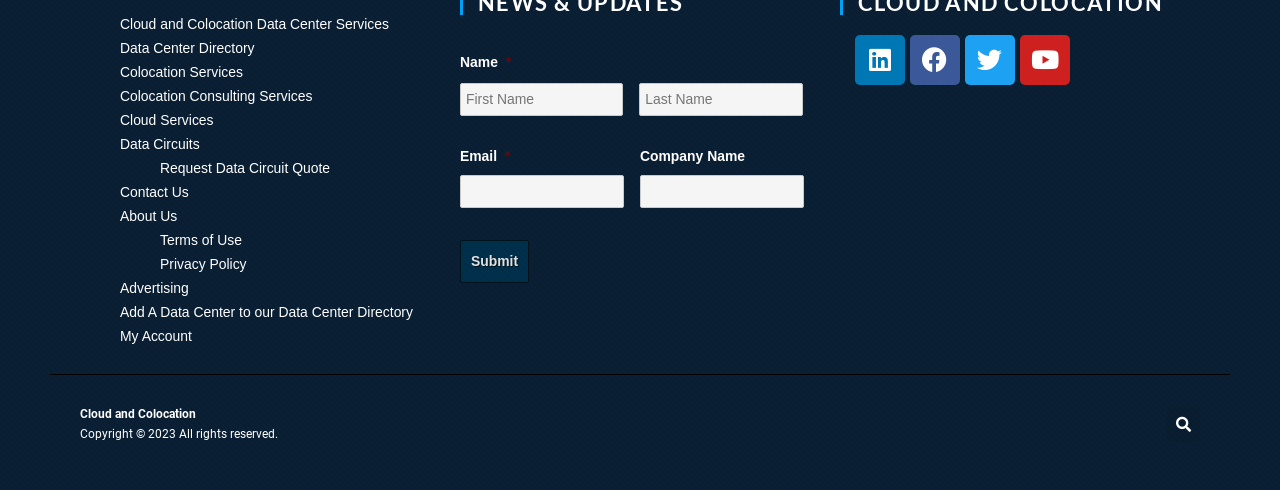Look at the image and give a detailed response to the following question: What is the purpose of the 'Request Data Circuit Quote' link?

The 'Request Data Circuit Quote' link is likely used to initiate a request for a quote for data circuit services. This link is placed among other links related to data center services, suggesting that it is a key action for users interested in these services.